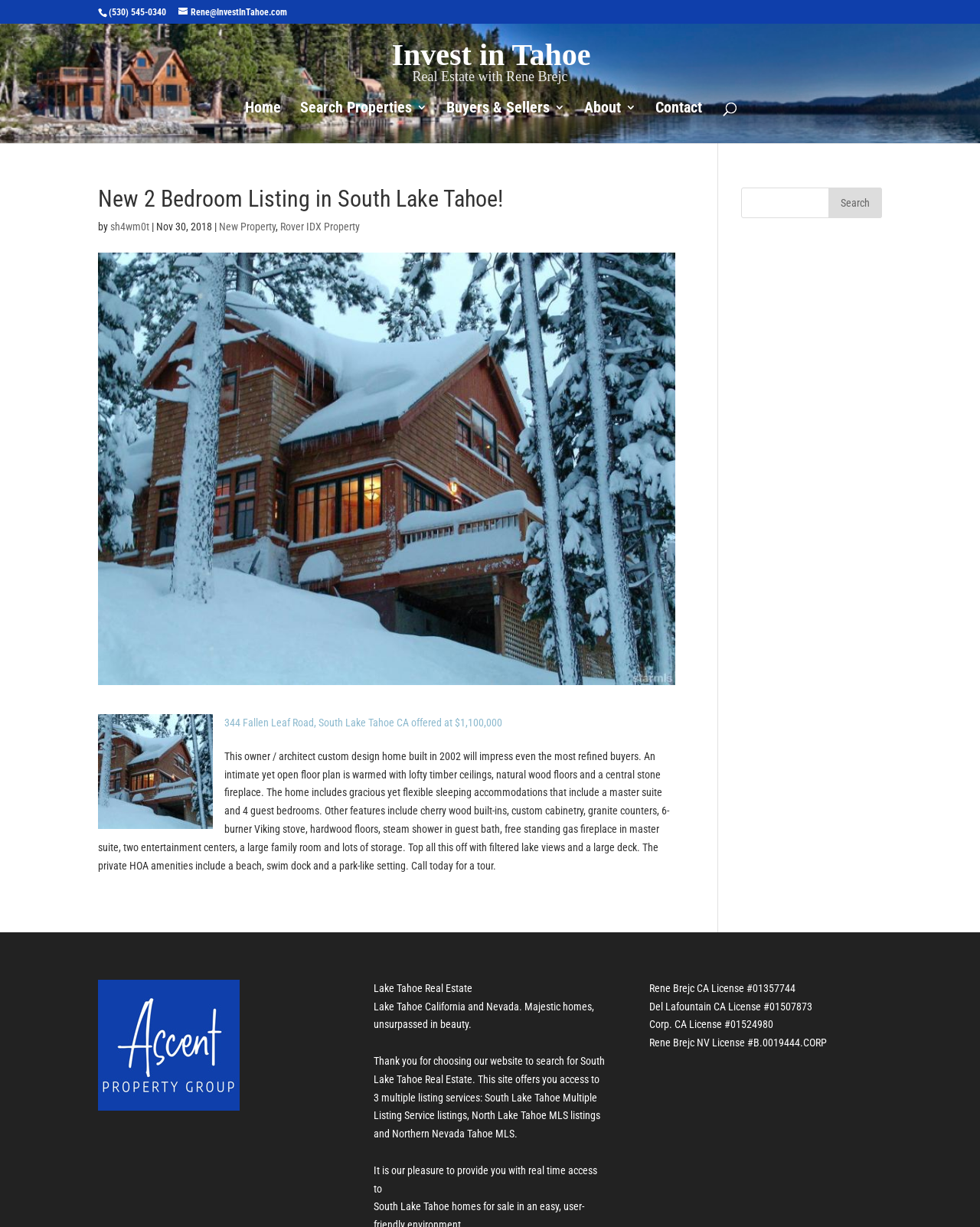Given the content of the image, can you provide a detailed answer to the question?
How many bedrooms does the listed property have?

The property listing is described as a 'New 2 Bedroom Listing in South Lake Tahoe', indicating that the property has 2 bedrooms.